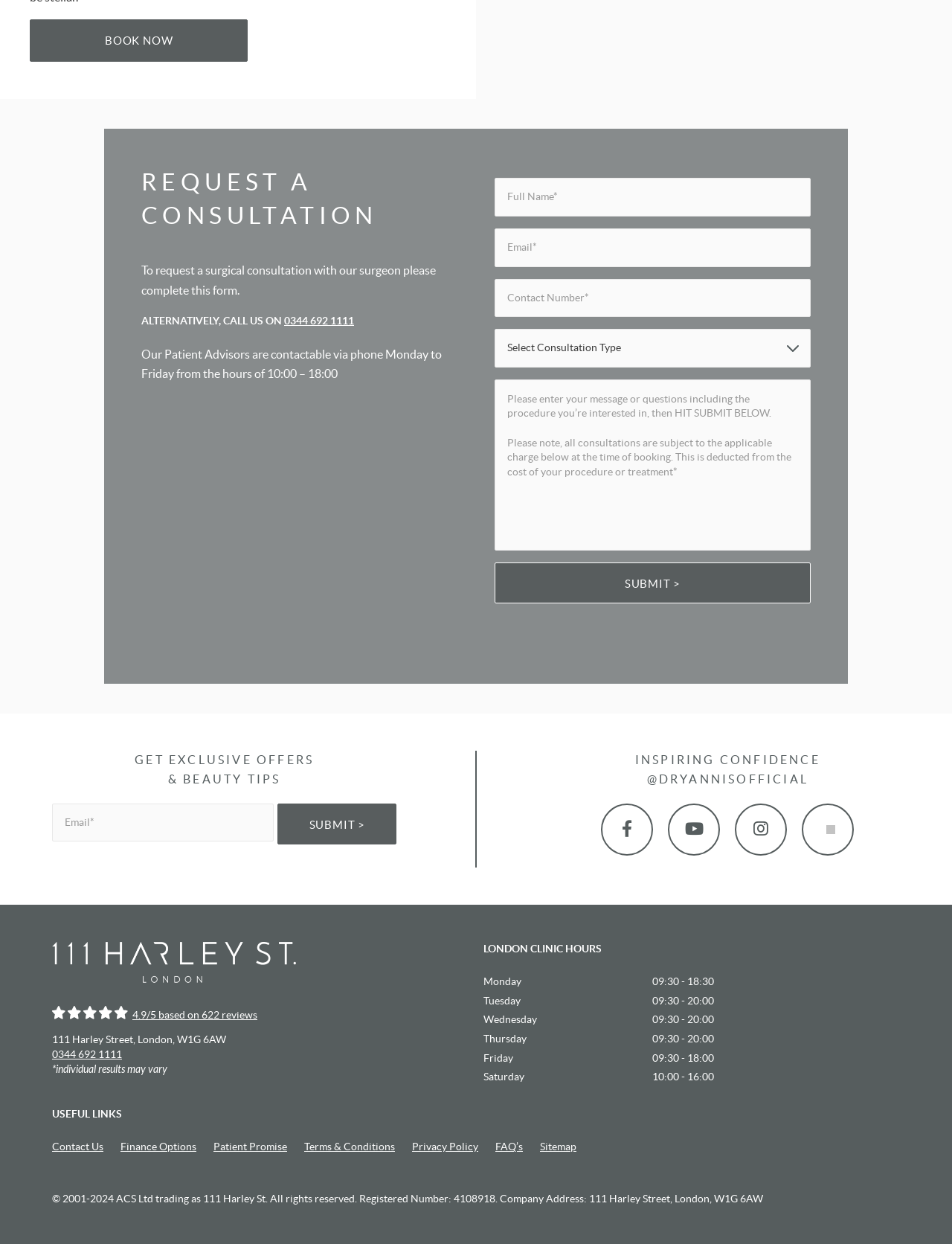Respond to the question with just a single word or phrase: 
What are the clinic hours on Mondays?

09:30 - 18:30